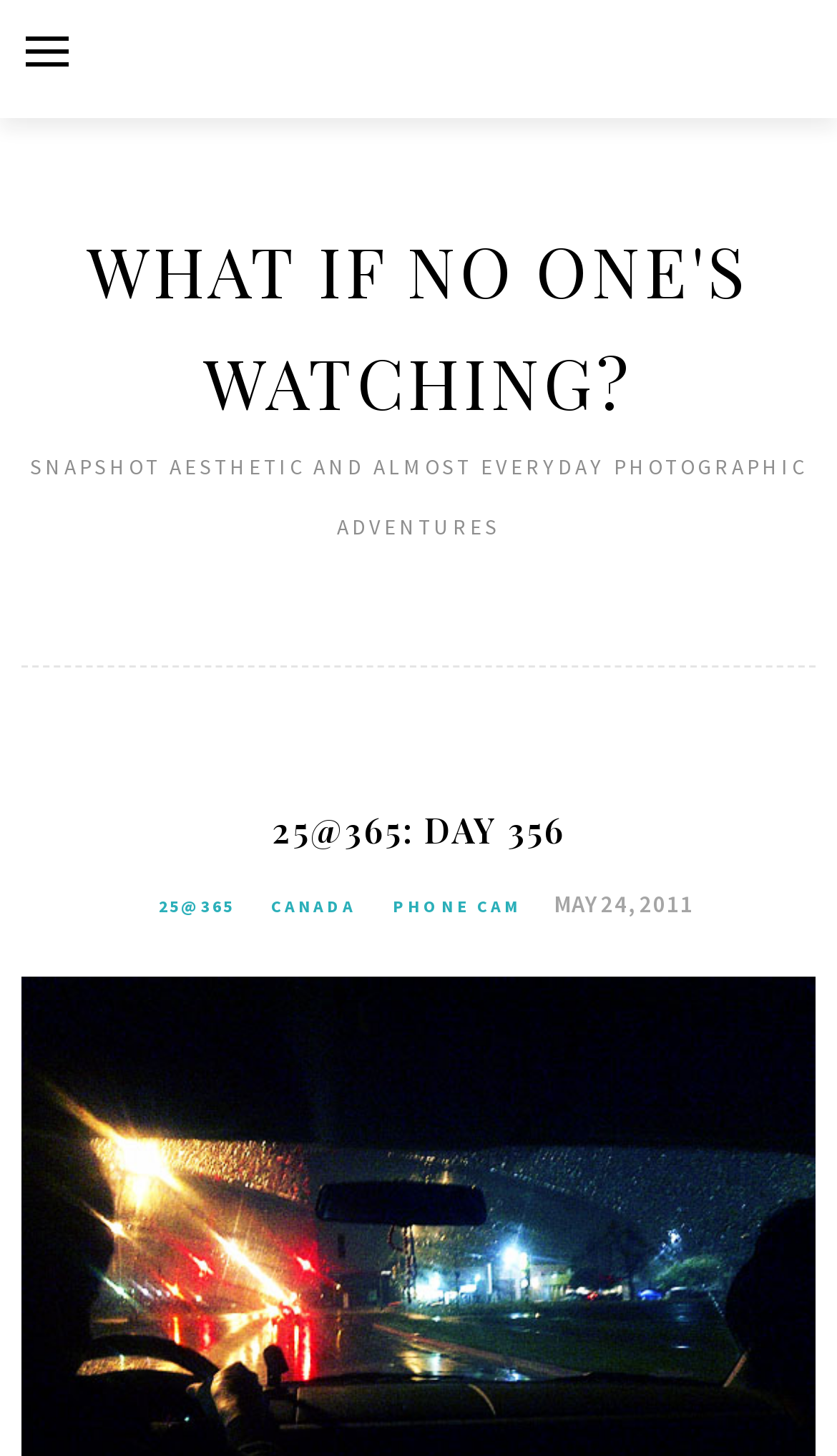Describe every aspect of the webpage comprehensively.

The webpage appears to be a blog post or article with a title "WHAT IF NO ONE'S WATCHING?" prominently displayed at the top. Below the title, there is a brief description or tagline "SNAPSHOT AESTHETIC AND ALMOST EVERYDAY PHOTOGRAPHIC ADVENTURES". 

On the top-left corner, there is a "Skip to content" link, and next to it, an expandable button for the primary menu. 

The main content of the webpage is divided into sections, with a header "25@365: DAY 356" followed by a series of links, including "25@365", "CANADA", "PHONE CAM", and "MAY 24, 2011". The "MAY 24, 2011" link also contains a time element. 

There are no images explicitly mentioned in the accessibility tree, but the context suggests that the webpage might be related to photography or visual content.